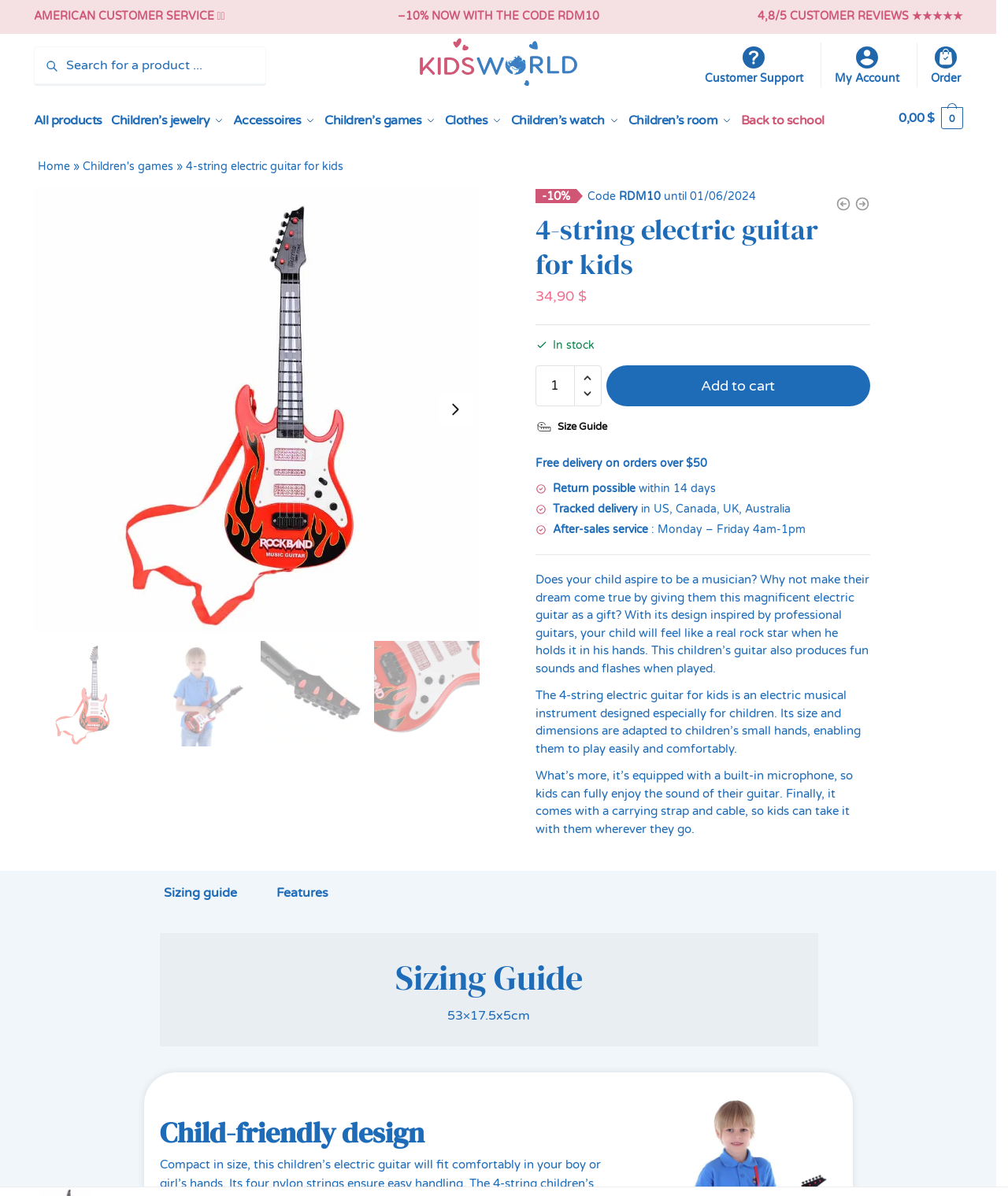Respond with a single word or phrase for the following question: 
What is the minimum quantity of the product that can be ordered?

1